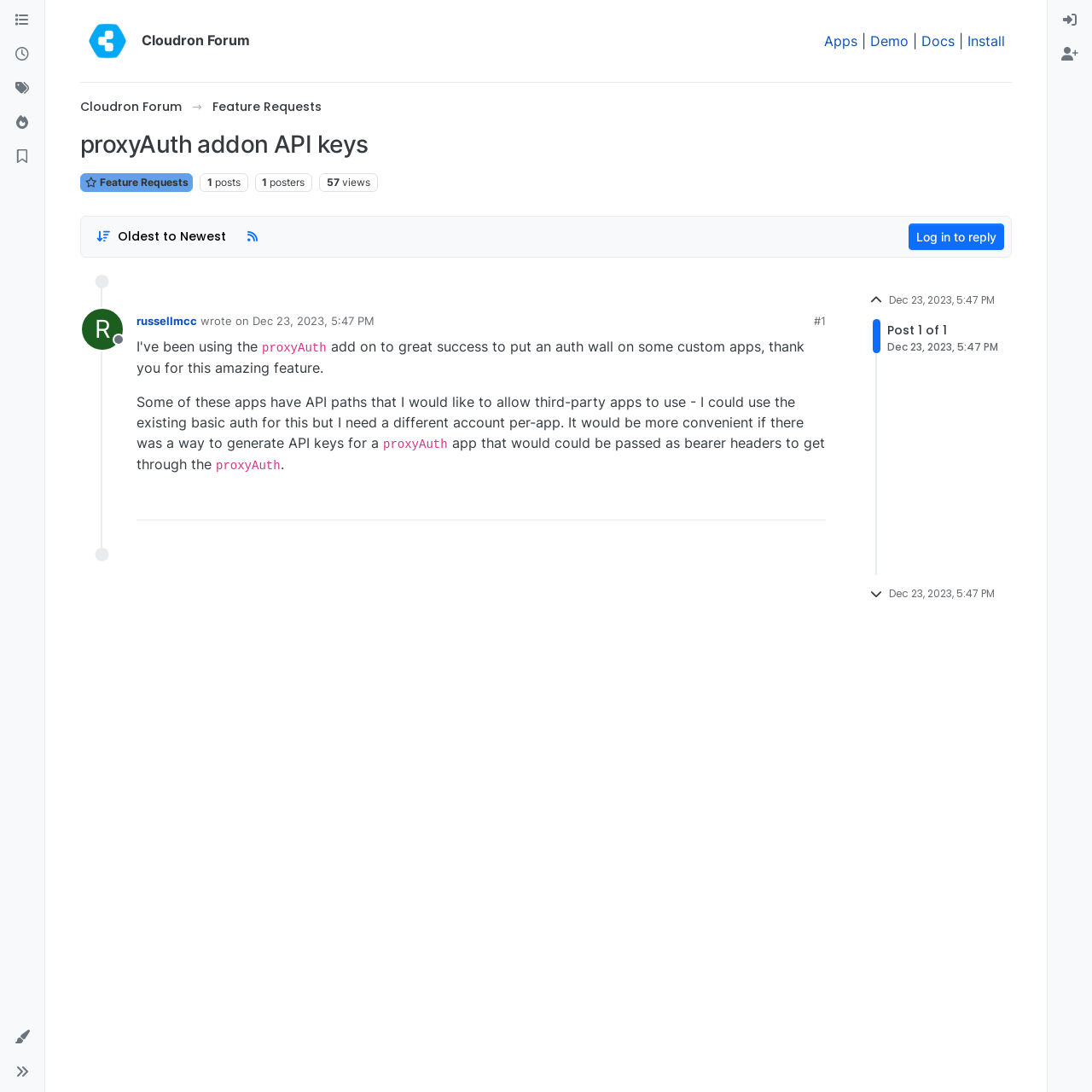Could you locate the bounding box coordinates for the section that should be clicked to accomplish this task: "Click on the 'Categories' link".

[0.006, 0.006, 0.034, 0.031]